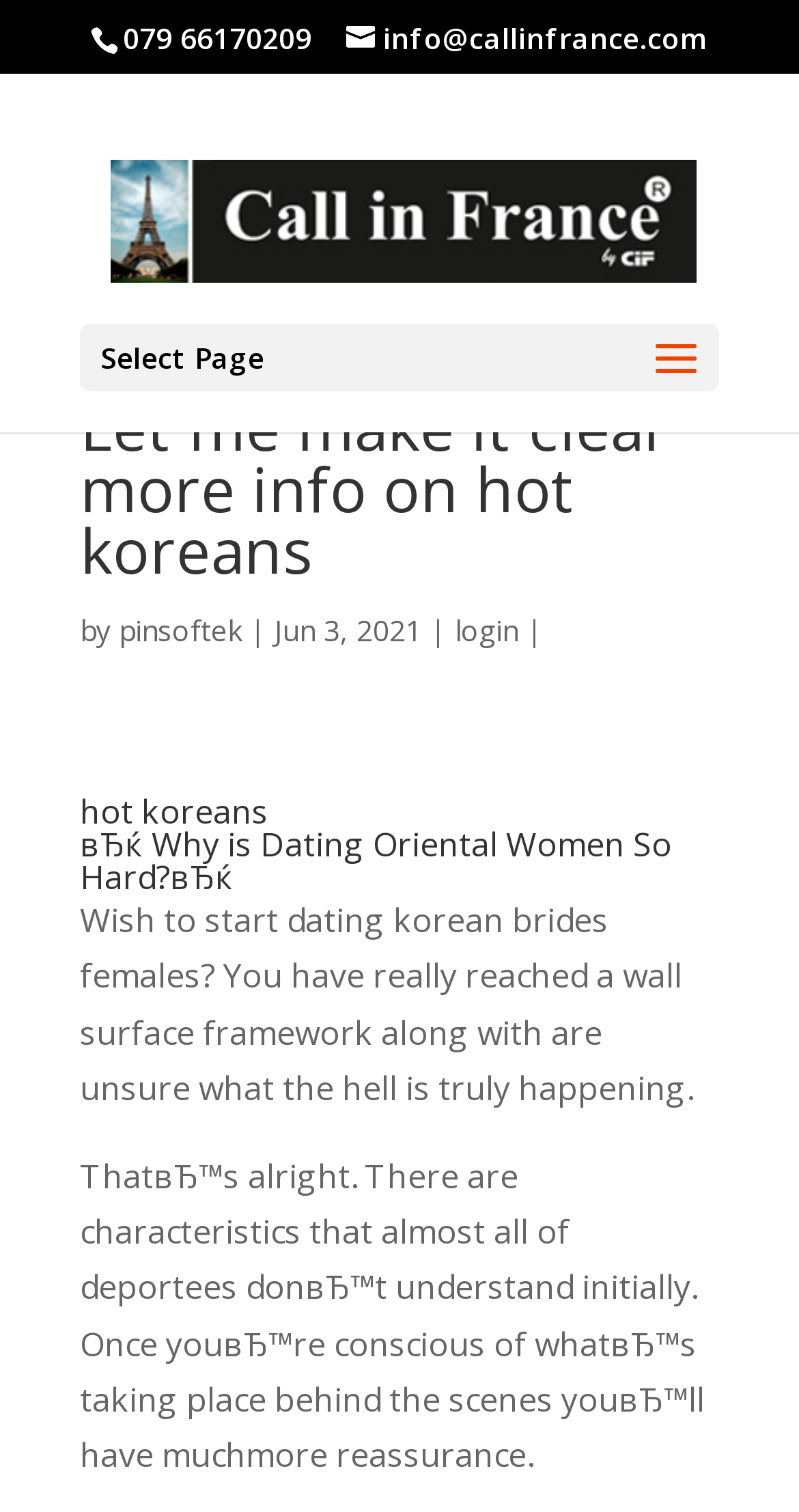Who is the author of the article?
Using the picture, provide a one-word or short phrase answer.

pinsoftek